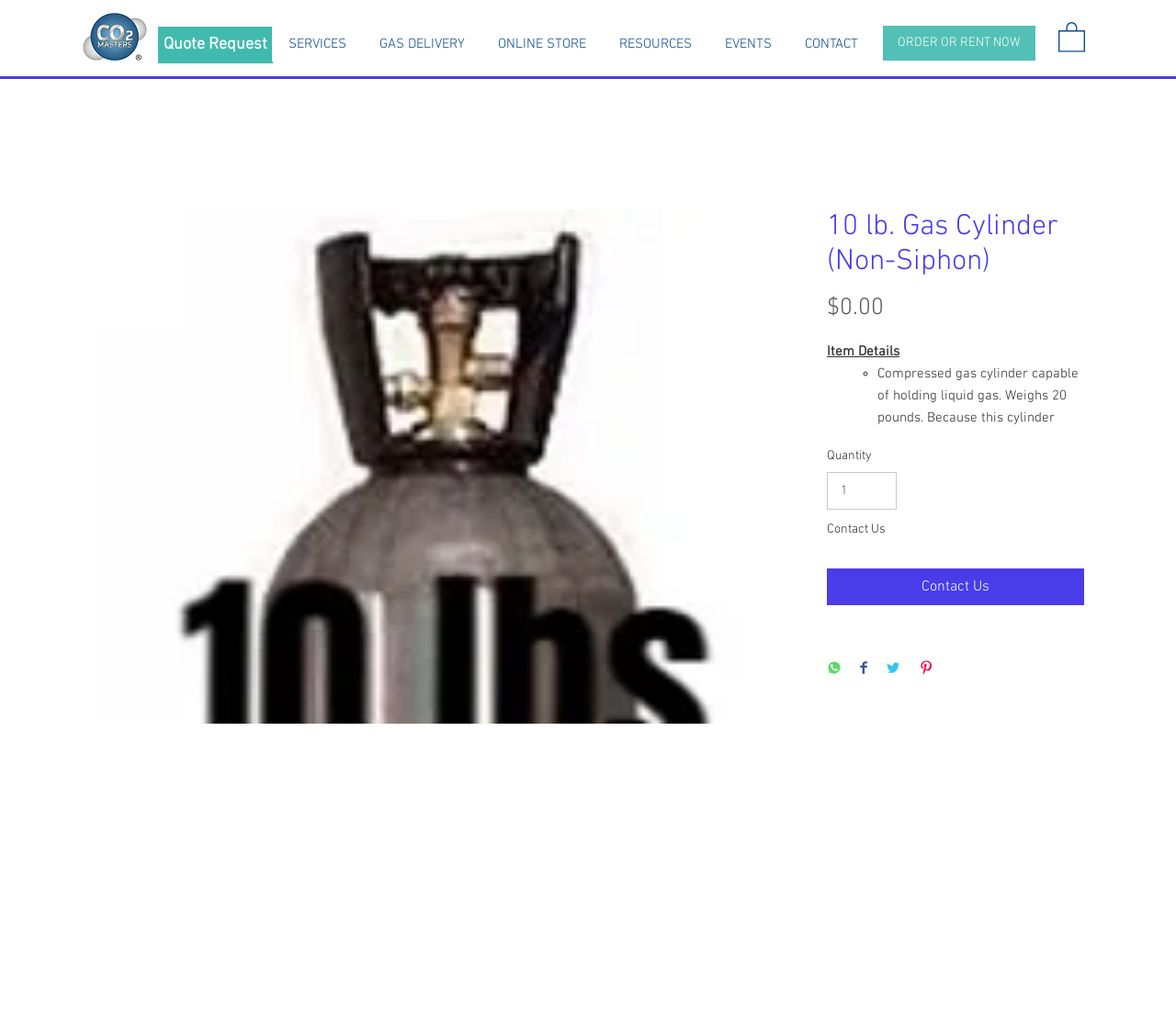What gases are available for this cylinder? Based on the image, give a response in one word or a short phrase.

CO2, Helium, Propane, Nitrogen